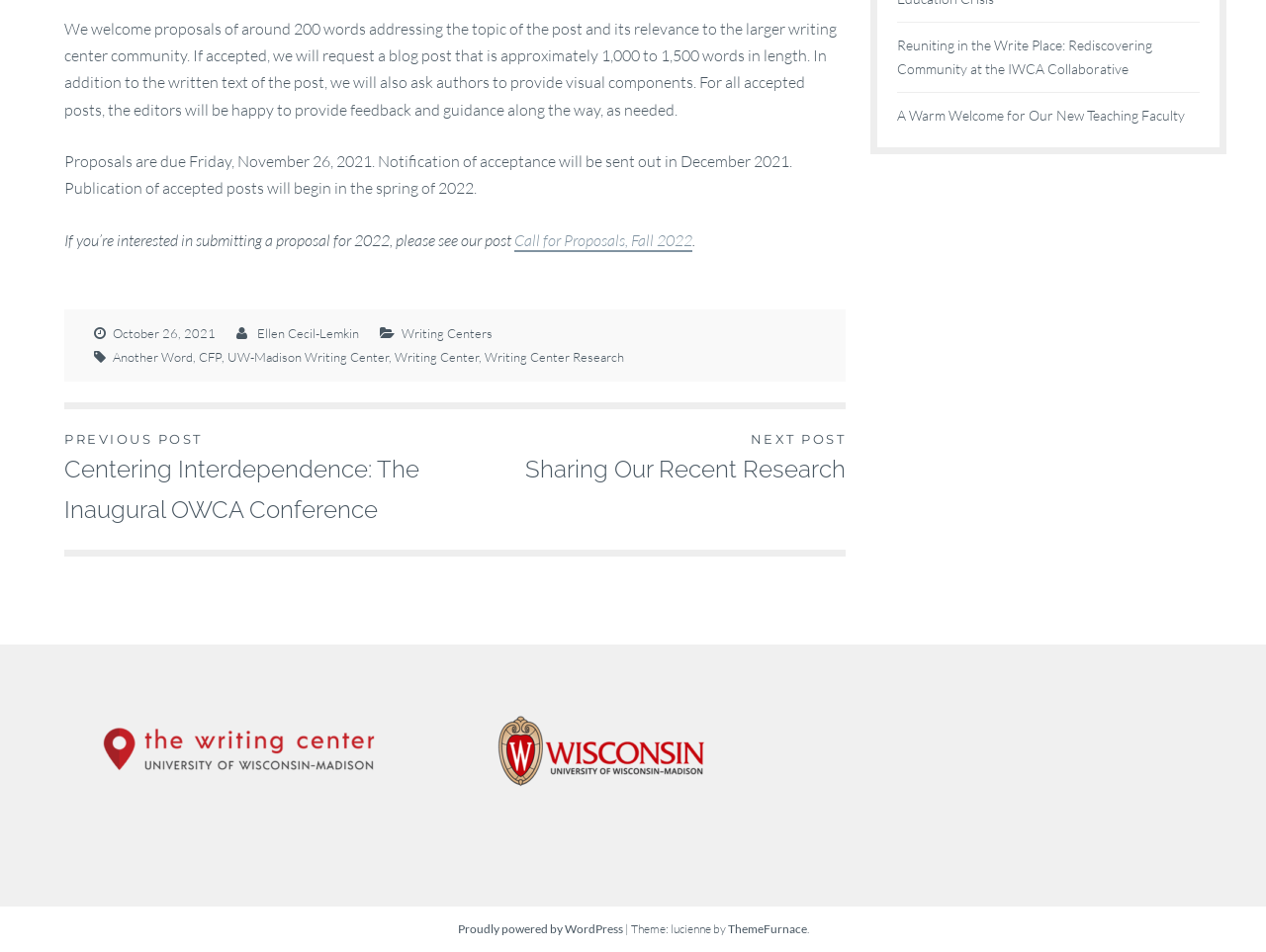Pinpoint the bounding box coordinates for the area that should be clicked to perform the following instruction: "Click on the 'Call for Proposals, Fall 2022' link".

[0.406, 0.242, 0.547, 0.265]